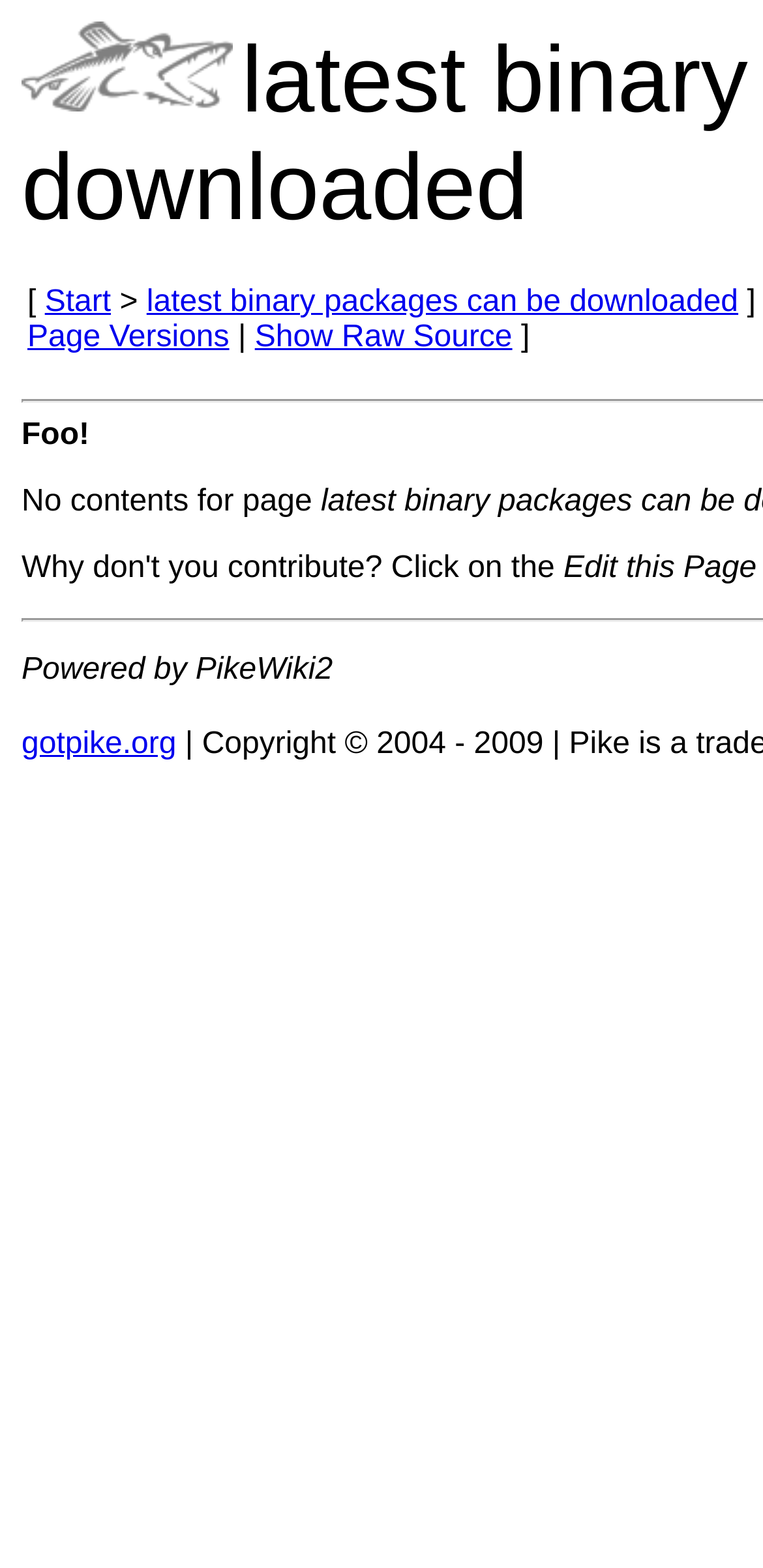Please determine the bounding box coordinates for the UI element described here. Use the format (top-left x, top-left y, bottom-right x, bottom-right y) with values bounded between 0 and 1: aria-label="Open navigation menu"

None